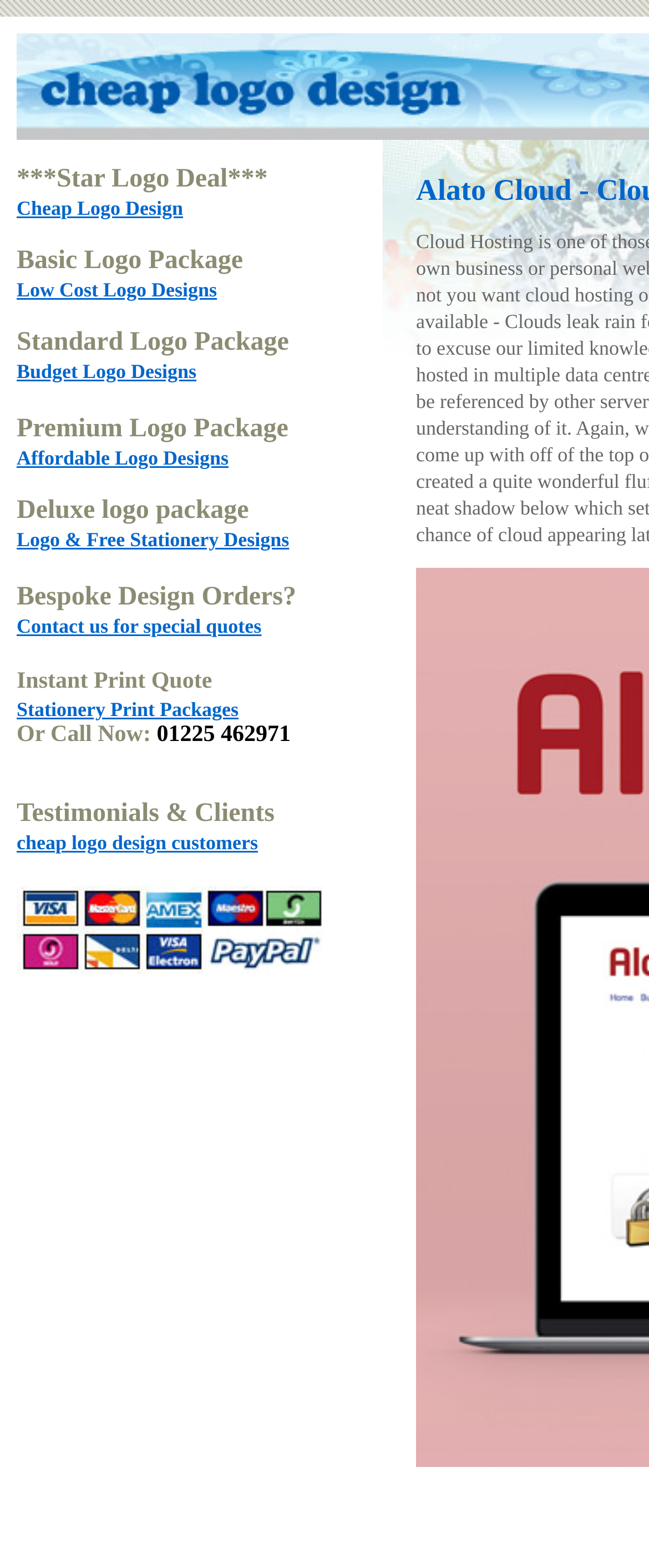Create a detailed summary of all the visual and textual information on the webpage.

The webpage is about Alato Cloud, a company offering cloud hosting, internet services, and logo design. The page is divided into rows, each containing a grid cell with text or a link. 

At the top, there is a row with a star logo deal, followed by rows with various logo design packages, including cheap logo design, basic logo package, low-cost logo designs, standard logo package, budget logo designs, premium logo package, affordable logo designs, deluxe logo package, and logo & free stationery designs. Each package has a corresponding link.

Below these packages, there is a row with a call to action, "Contact us for special quotes," which is a link. This is followed by a row with a heading that says "Instant Print Quote Stationery Print Packages Or Call Now: 01225 462971." This heading contains a link to "Stationery Print Packages" and a phone number.

The next few rows contain testimonials and clients, with a link to "cheap logo design customers." There is also an image on the page, located near the bottom. The rest of the page is filled with empty rows, likely used for spacing or layout purposes.